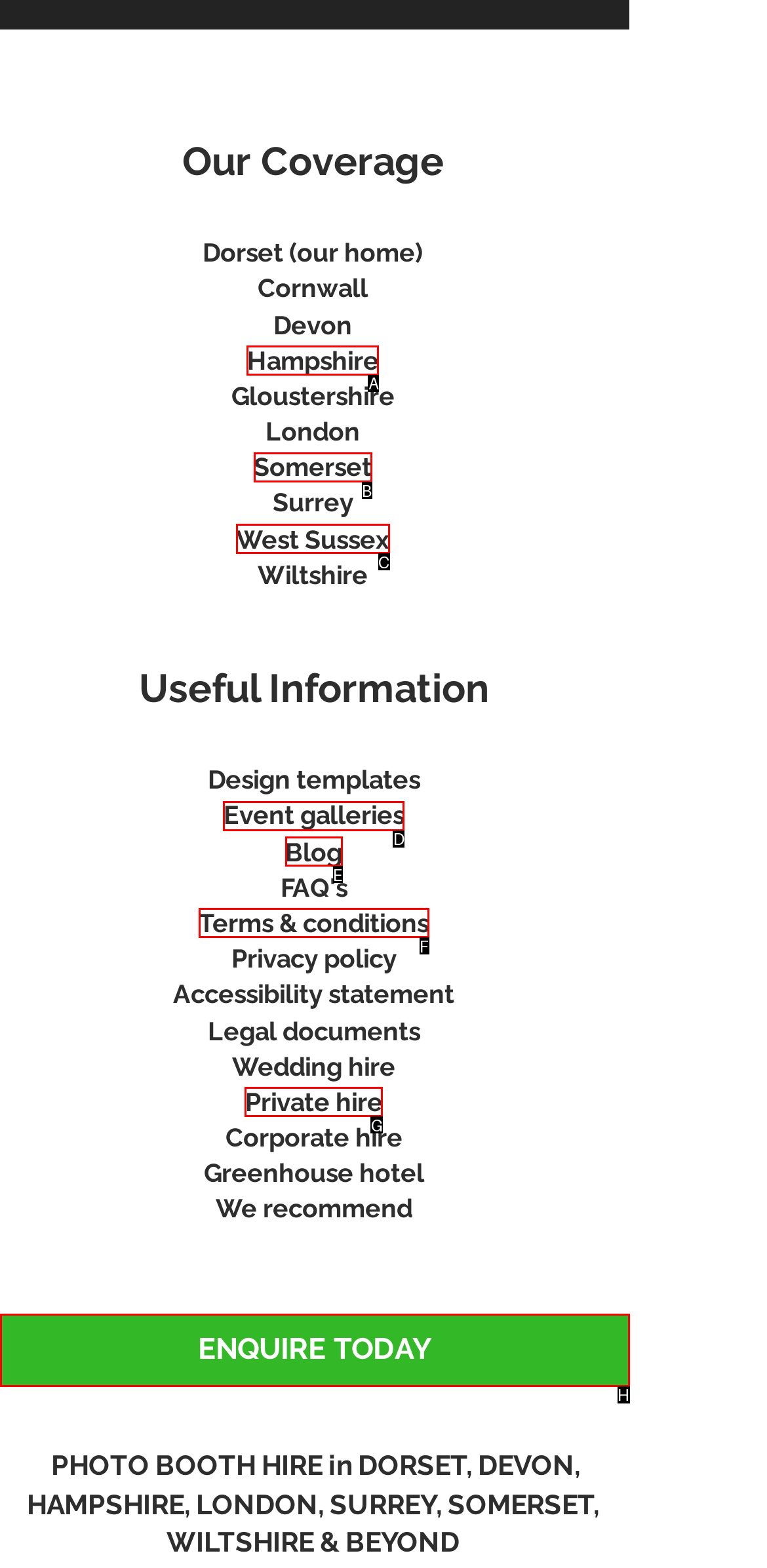Select the letter that corresponds to the UI element described as: ENQUIRE TODAY
Answer by providing the letter from the given choices.

H